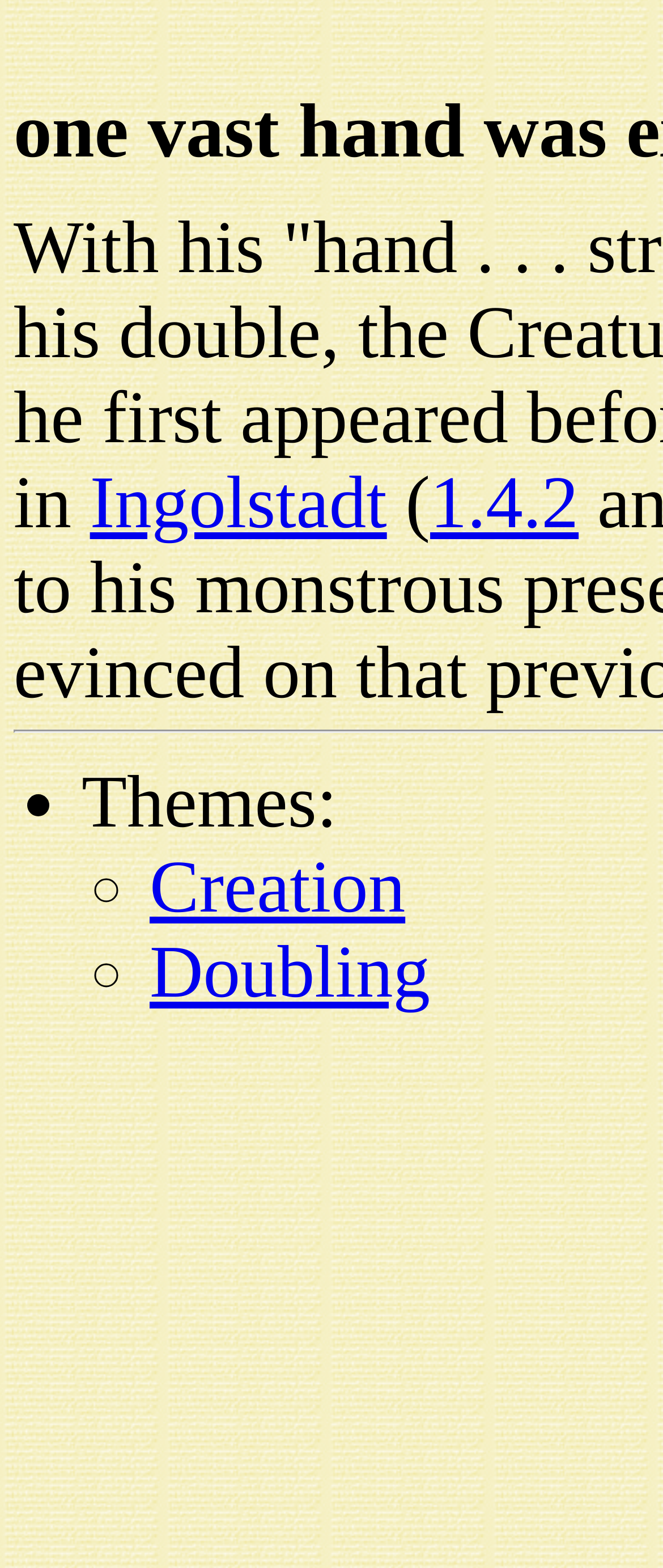How many links are there in the top section?
Carefully analyze the image and provide a thorough answer to the question.

In the top section of the webpage, I found three links: 'Ingolstadt', '1.4.2', and a punctuation mark '('. These links are positioned closely together, indicating they are part of the same section.